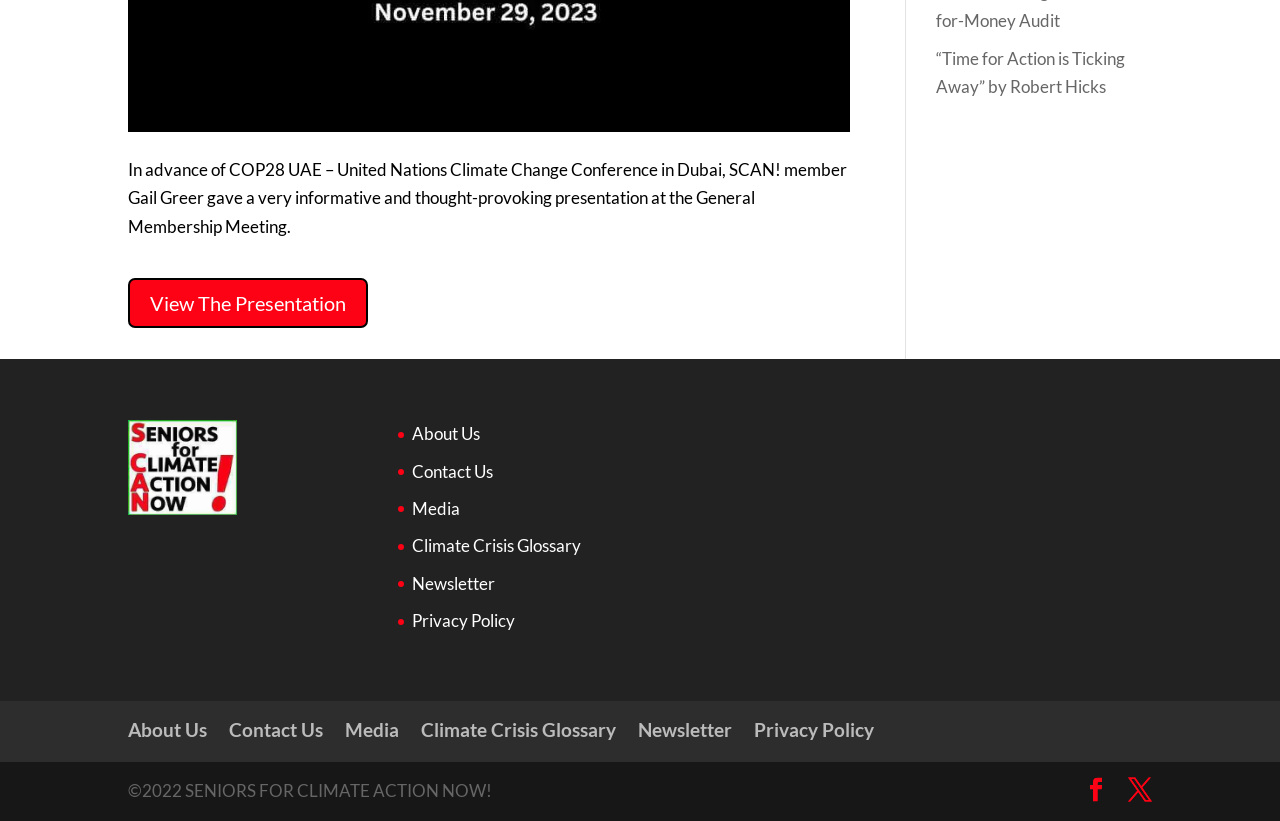Extract the bounding box coordinates for the HTML element that matches this description: "X". The coordinates should be four float numbers between 0 and 1, i.e., [left, top, right, bottom].

[0.881, 0.946, 0.9, 0.981]